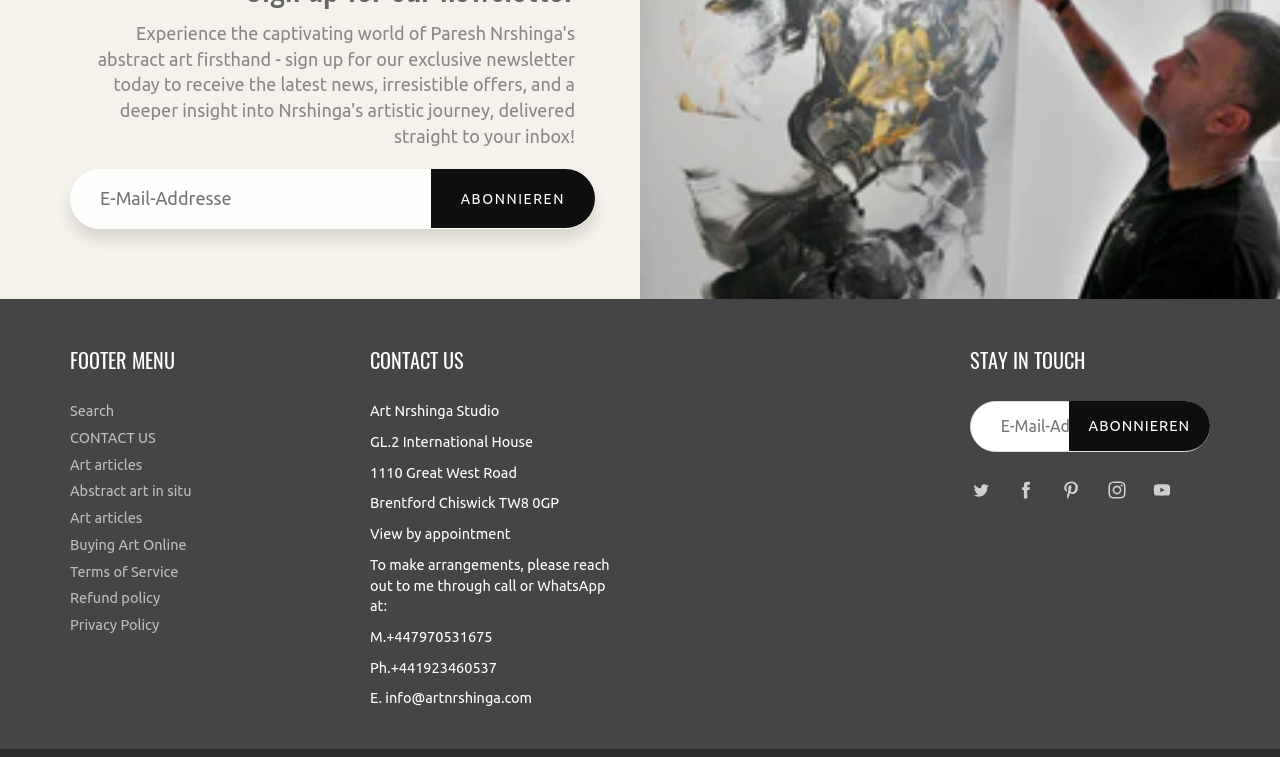Please determine the bounding box coordinates of the element to click on in order to accomplish the following task: "Subscribe to the newsletter". Ensure the coordinates are four float numbers ranging from 0 to 1, i.e., [left, top, right, bottom].

[0.758, 0.53, 0.945, 0.597]